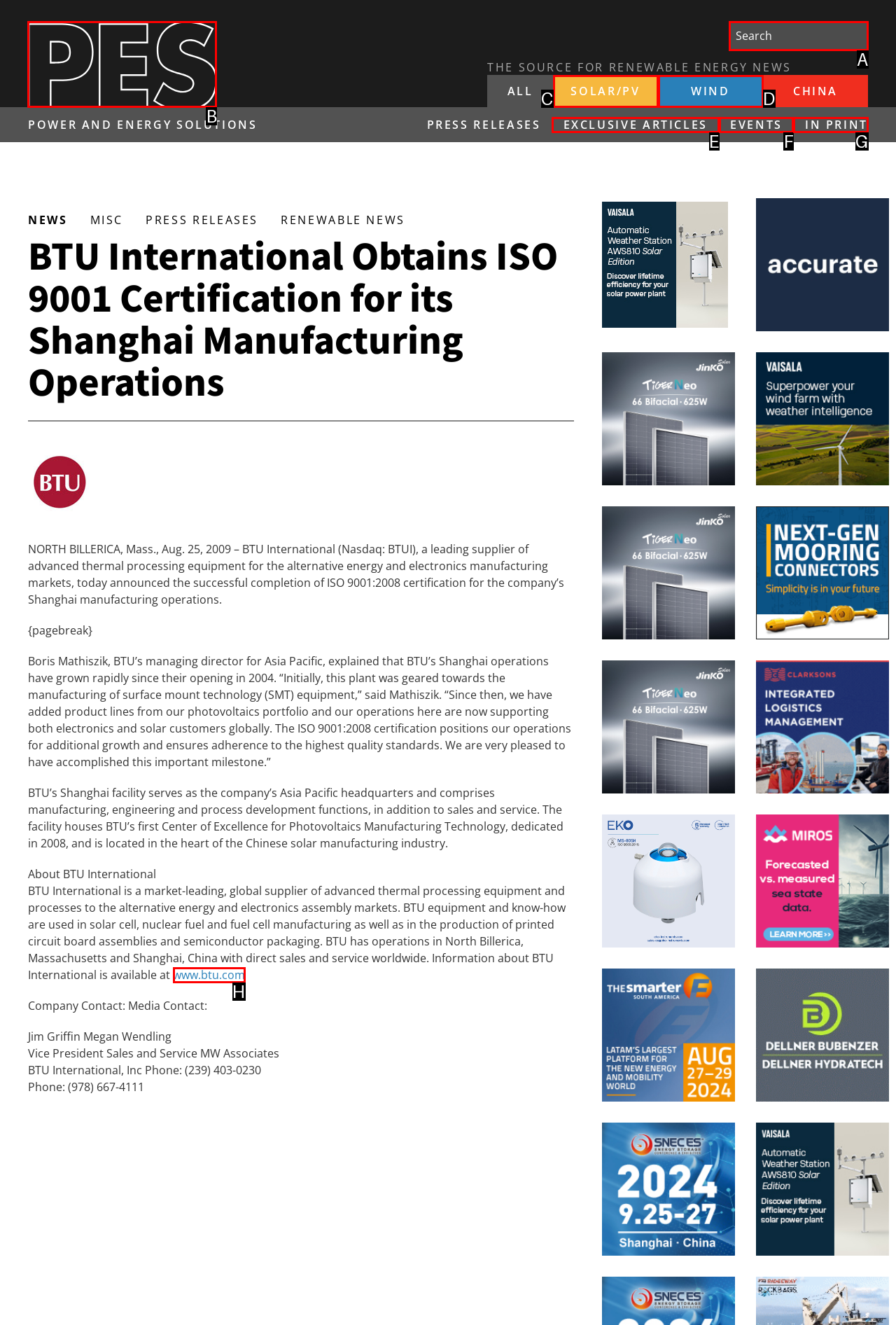Tell me which letter corresponds to the UI element that will allow you to Click the site logo. Answer with the letter directly.

B